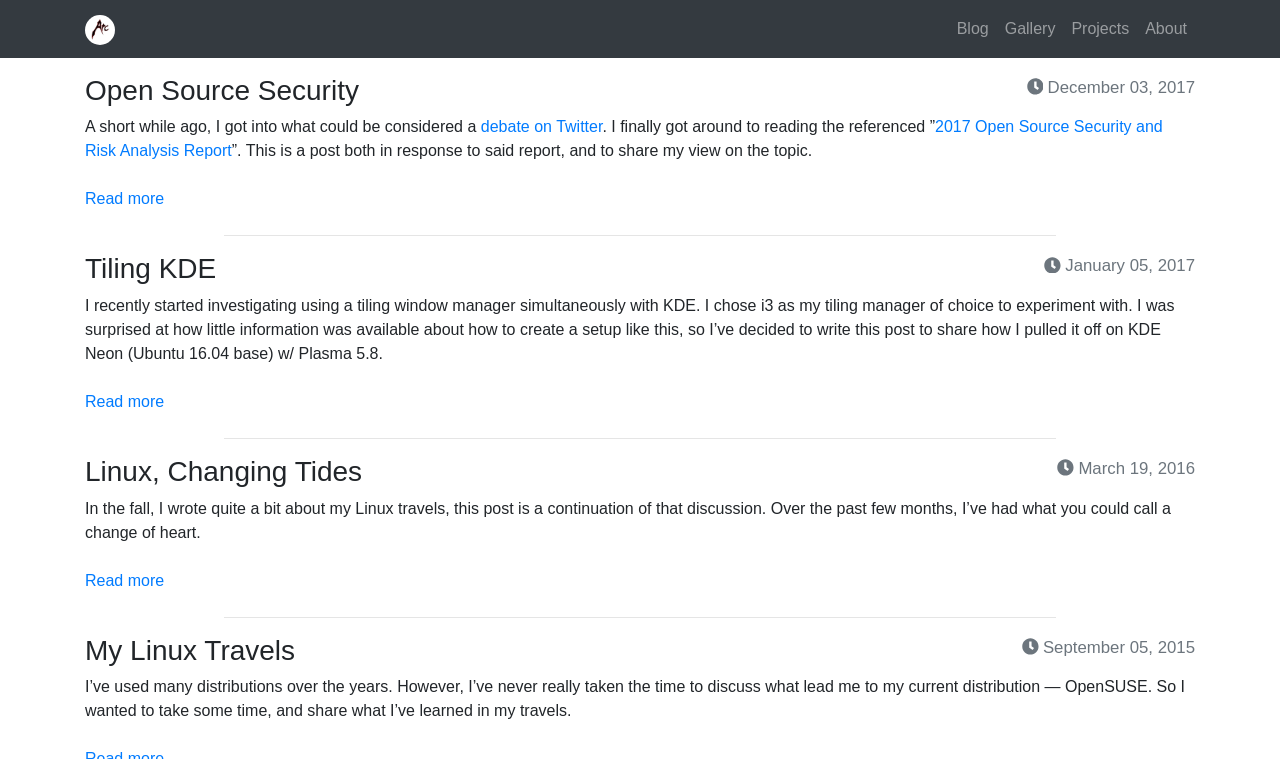Please provide a comprehensive answer to the question below using the information from the image: What is the topic of the last blog post?

The topic of the last blog post is 'My Linux Travels' which is located at the bottom of the webpage with a bounding box coordinate of [0.066, 0.836, 0.231, 0.877].